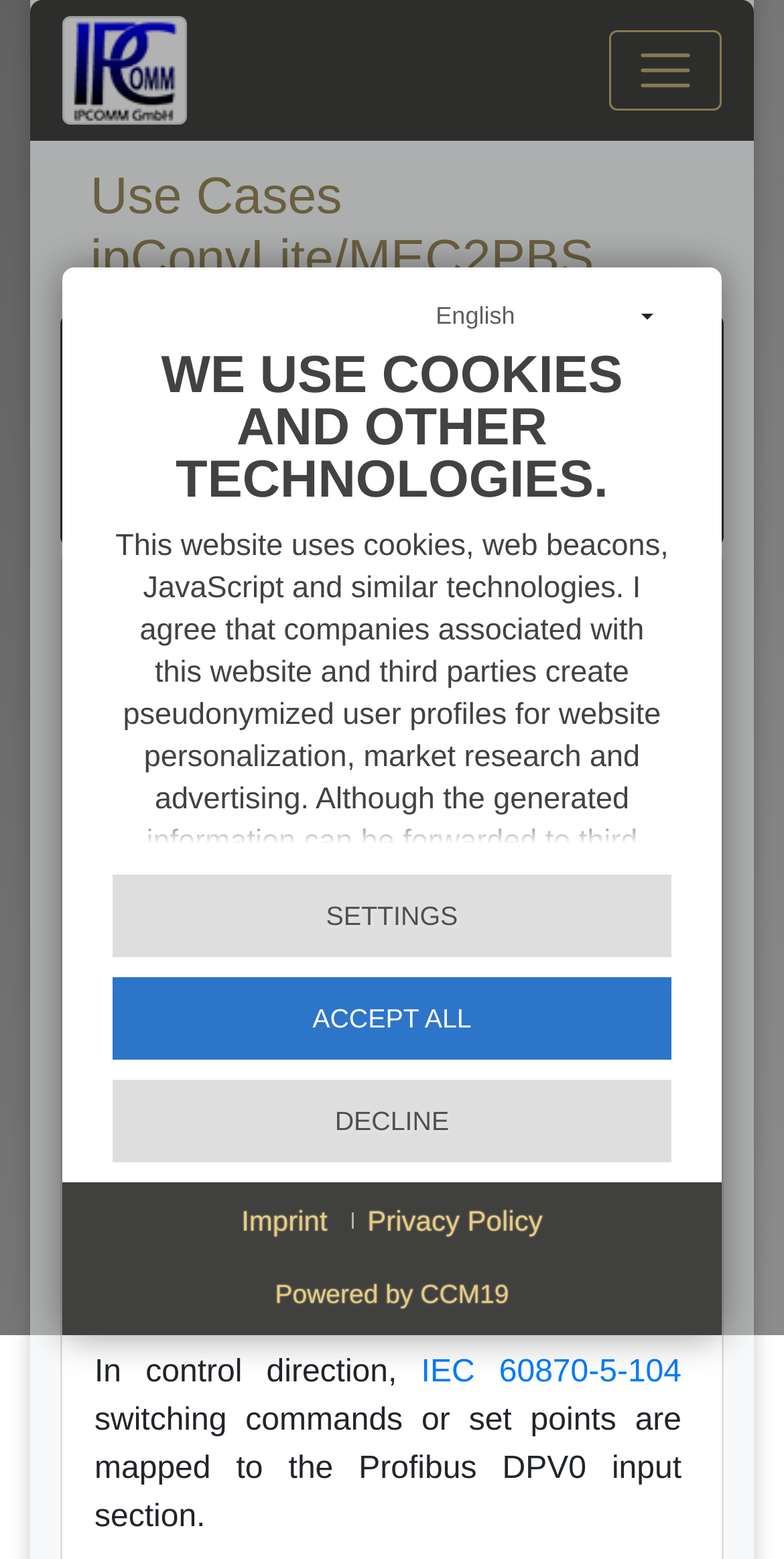Determine the bounding box coordinates for the UI element with the following description: "ipConvLite/MEC2PBS". The coordinates should be four float numbers between 0 and 1, represented as [left, top, right, bottom].

[0.468, 0.725, 0.869, 0.747]